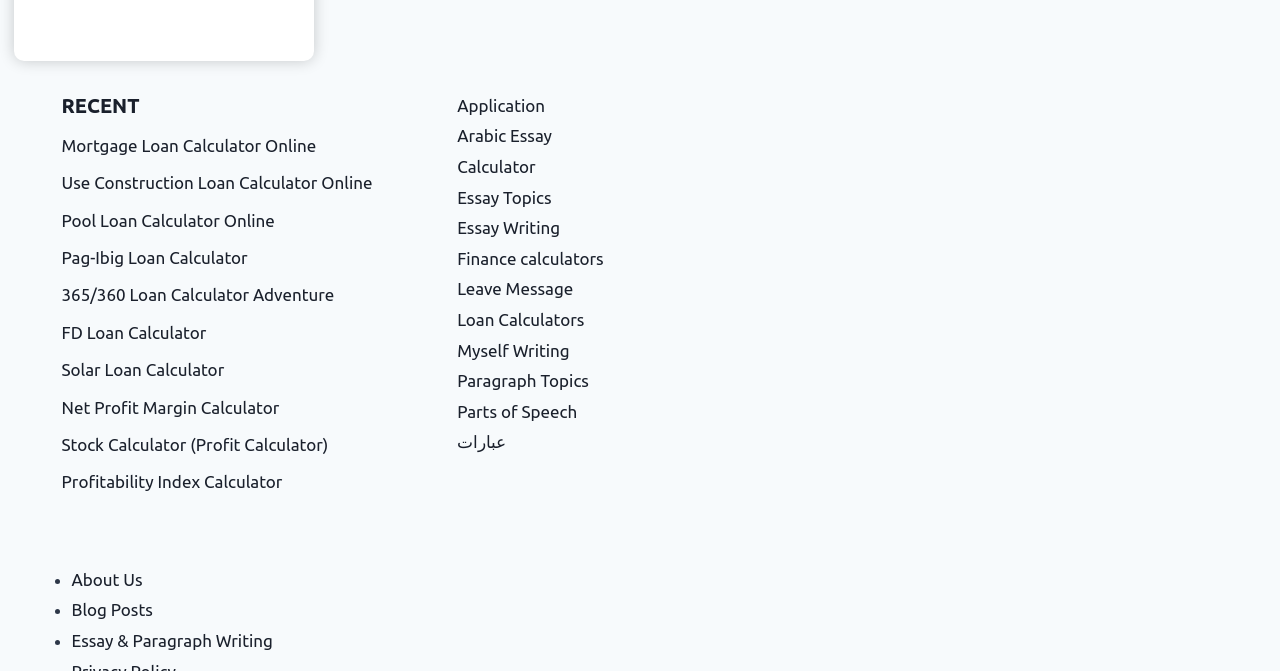How many links are there in the left column?
Using the visual information, answer the question in a single word or phrase.

9